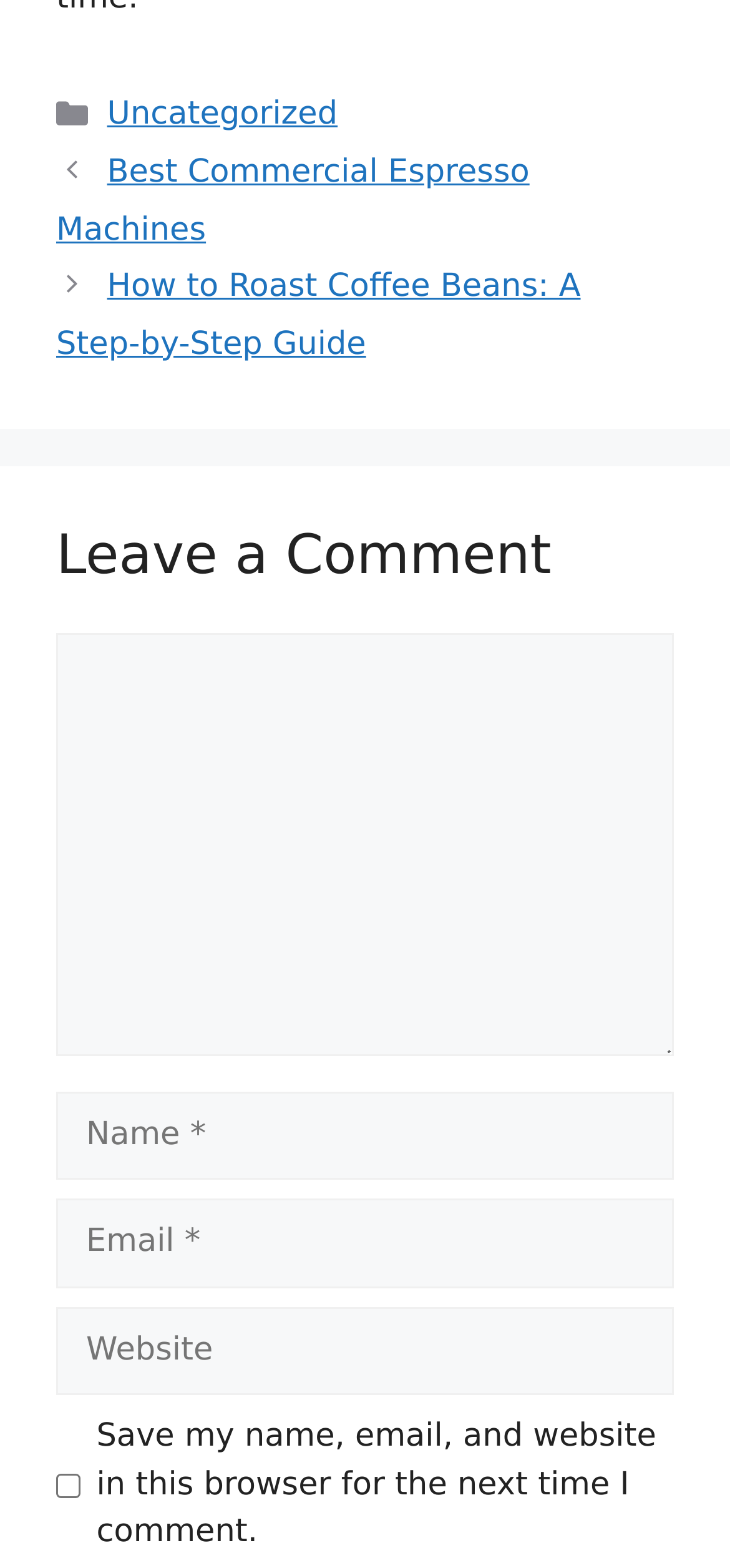Can you find the bounding box coordinates for the element to click on to achieve the instruction: "Enter your name"?

[0.077, 0.696, 0.923, 0.753]